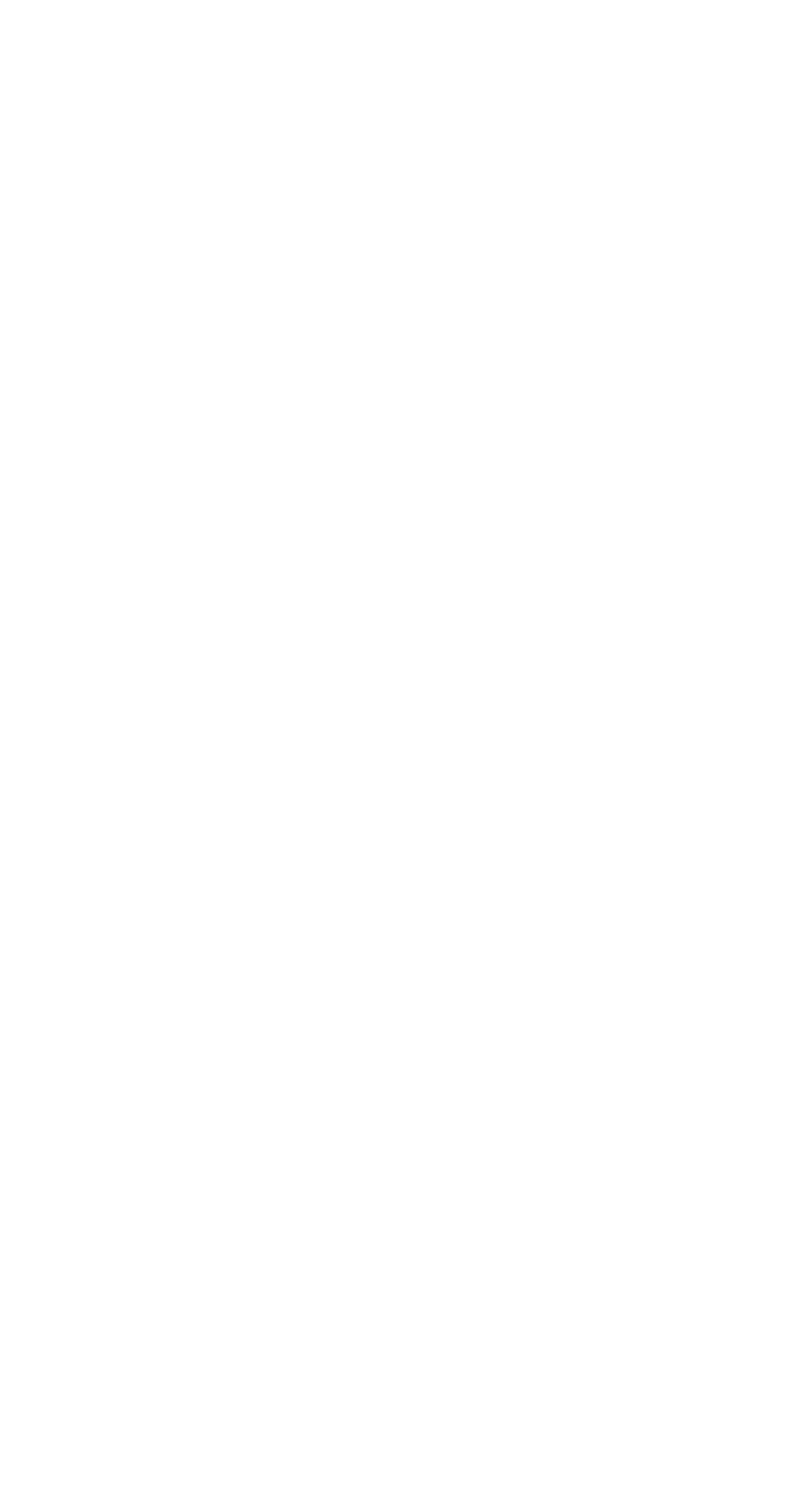What is the location mentioned above Vaughan?
Identify the answer in the screenshot and reply with a single word or phrase.

North York